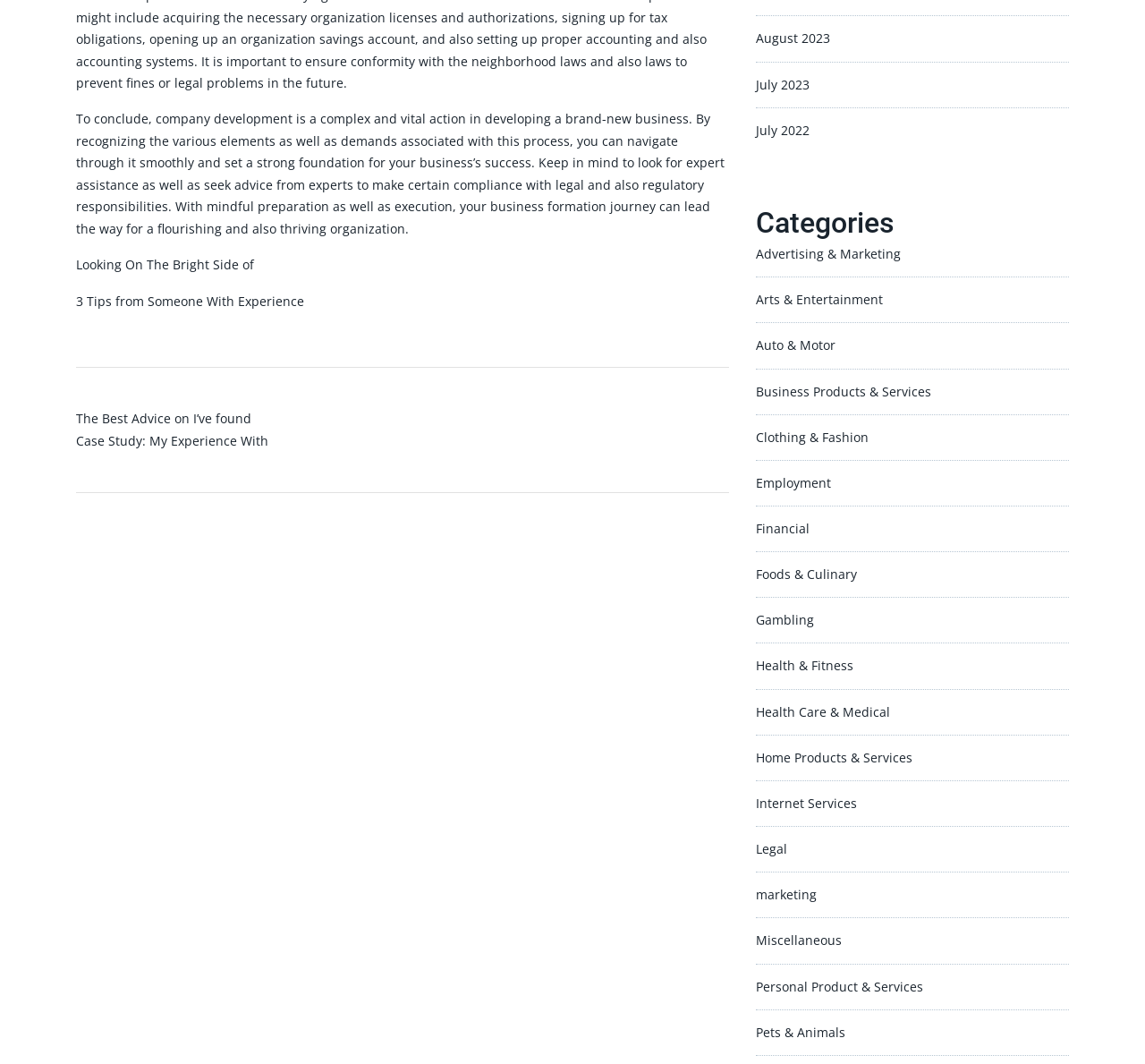Specify the bounding box coordinates of the area to click in order to follow the given instruction: "Read the post about company development."

[0.066, 0.104, 0.633, 0.223]